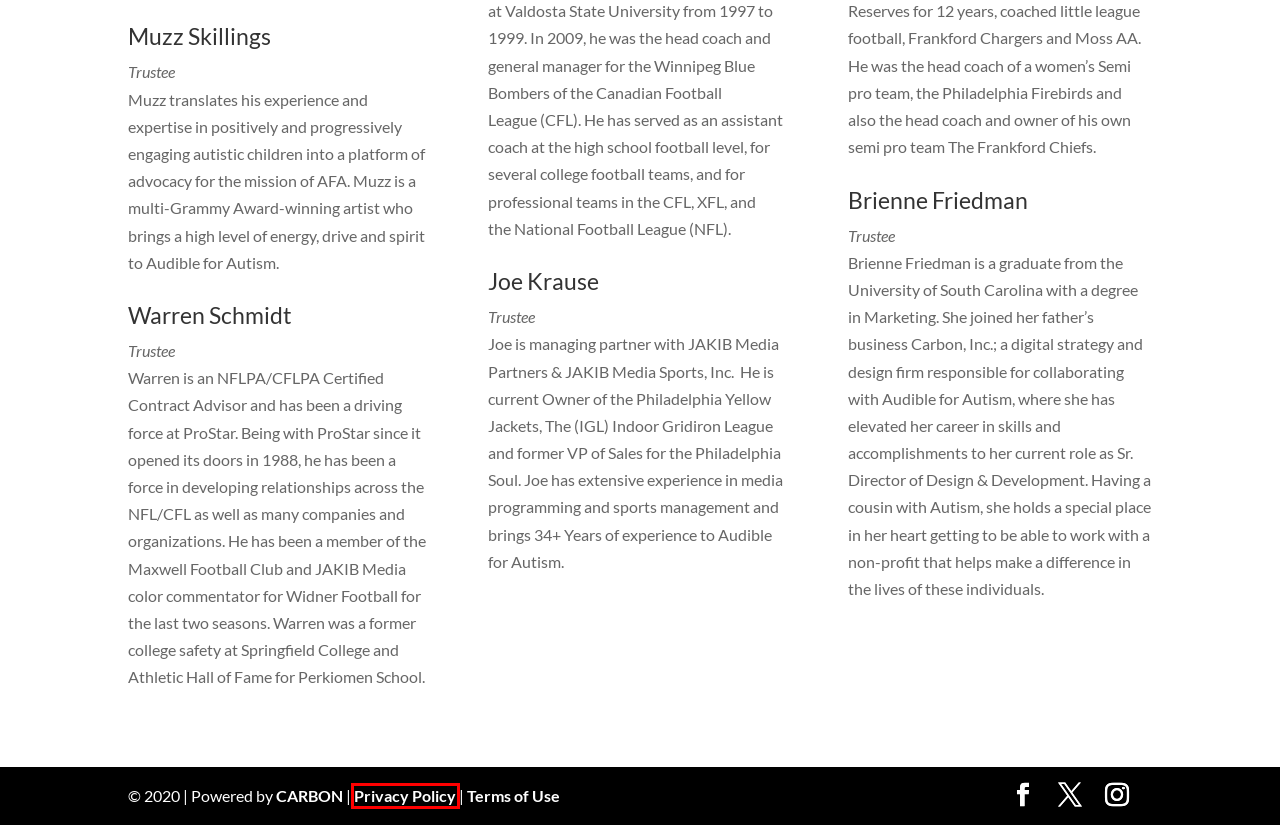Look at the screenshot of a webpage where a red bounding box surrounds a UI element. Your task is to select the best-matching webpage description for the new webpage after you click the element within the bounding box. The available options are:
A. CARBON. Digital agency. Digital strategy, design, marketing, analytics
B. Testimonials | Audible For Autism
C. Events | Audible For Autism
D. Contact Us | Audible For Autism
E. Privacy Policy | Audible For Autism
F. Terms and Conditions | Audible For Autism
G. Shining Light Festival | Audible For Autism
H. Donate | Audible For Autism

E